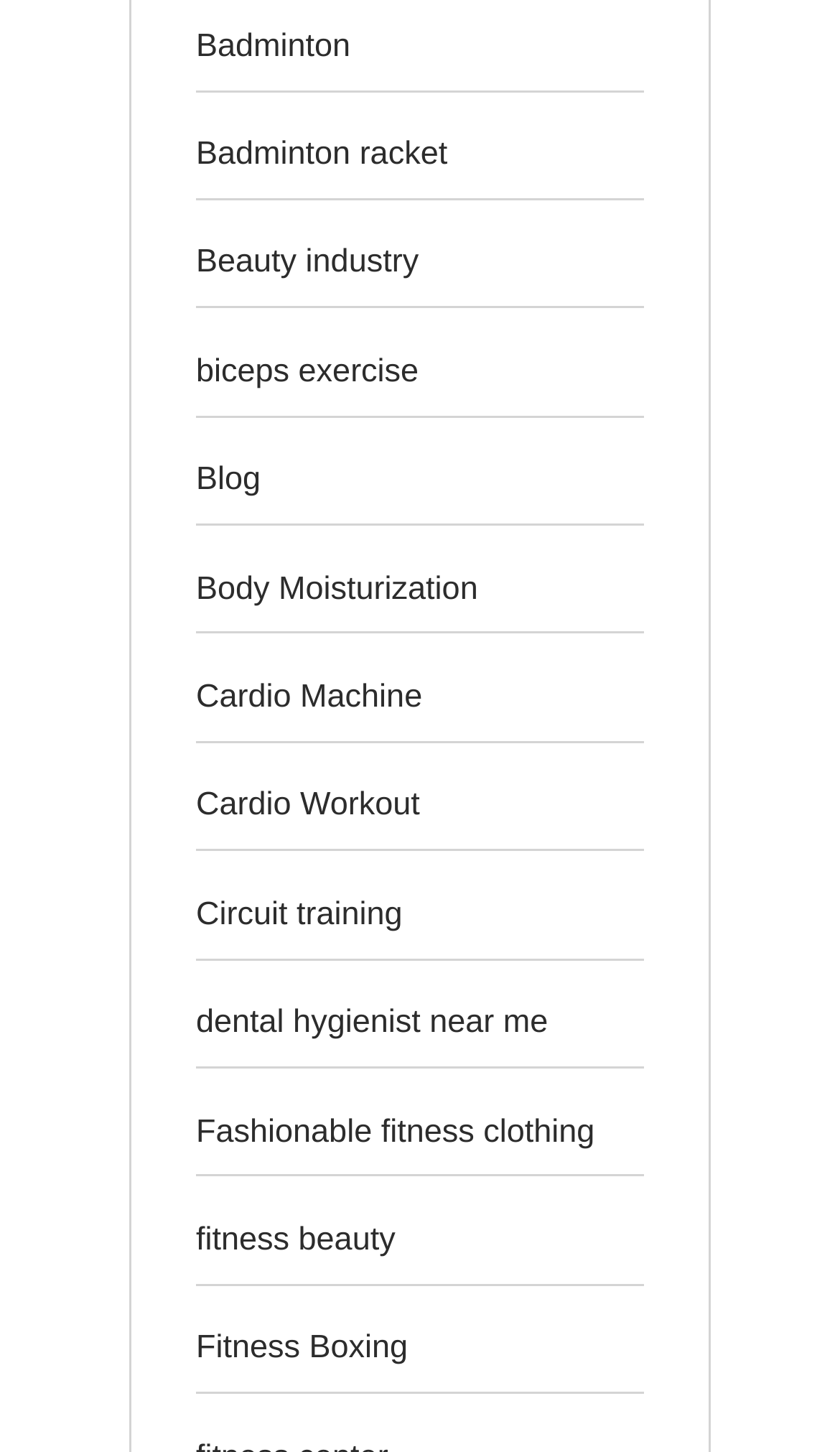Bounding box coordinates are given in the format (top-left x, top-left y, bottom-right x, bottom-right y). All values should be floating point numbers between 0 and 1. Provide the bounding box coordinate for the UI element described as: Fashionable fitness clothing

[0.233, 0.766, 0.708, 0.792]